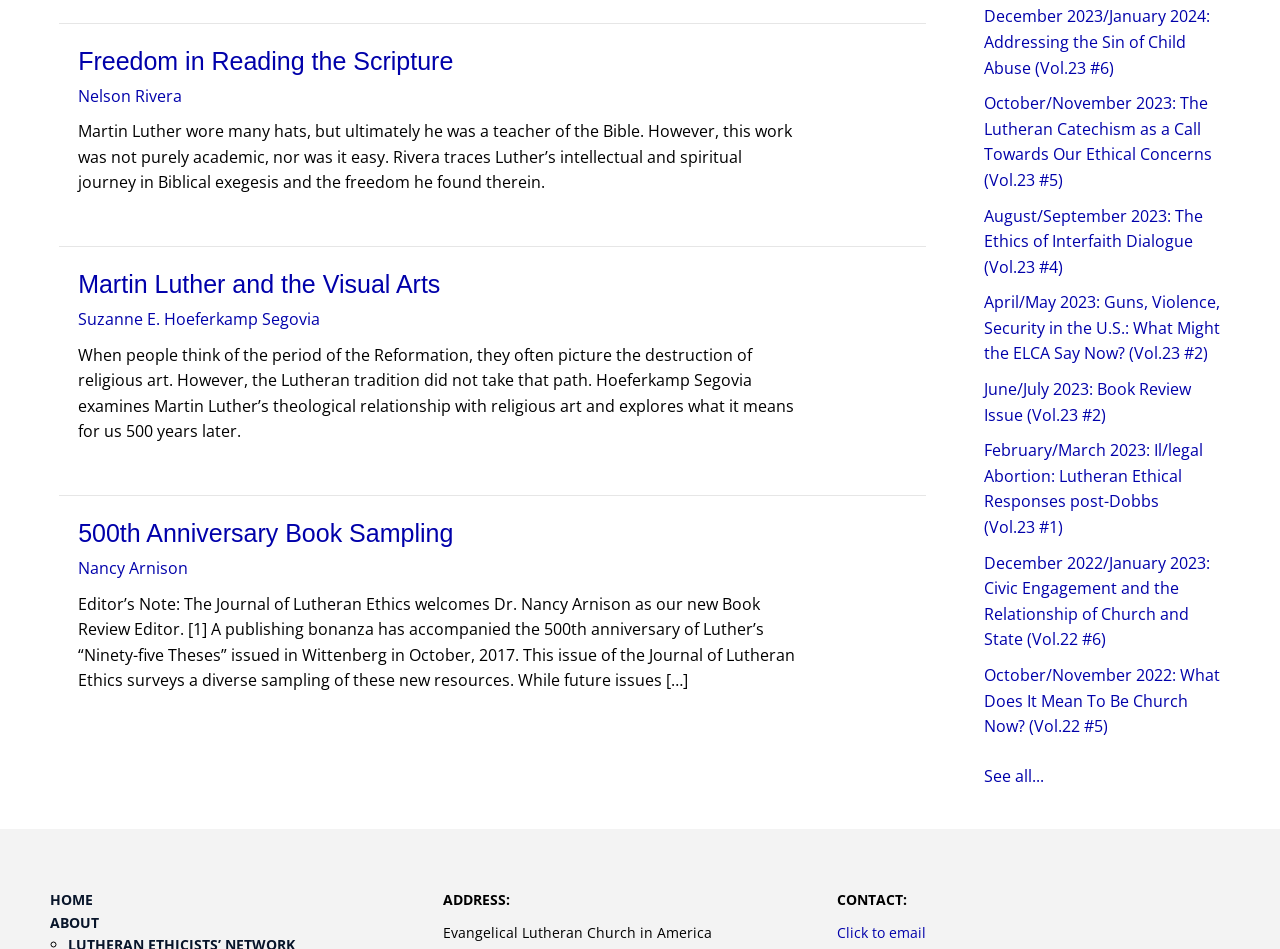Find and provide the bounding box coordinates for the UI element described with: "Home".

[0.039, 0.938, 0.073, 0.958]